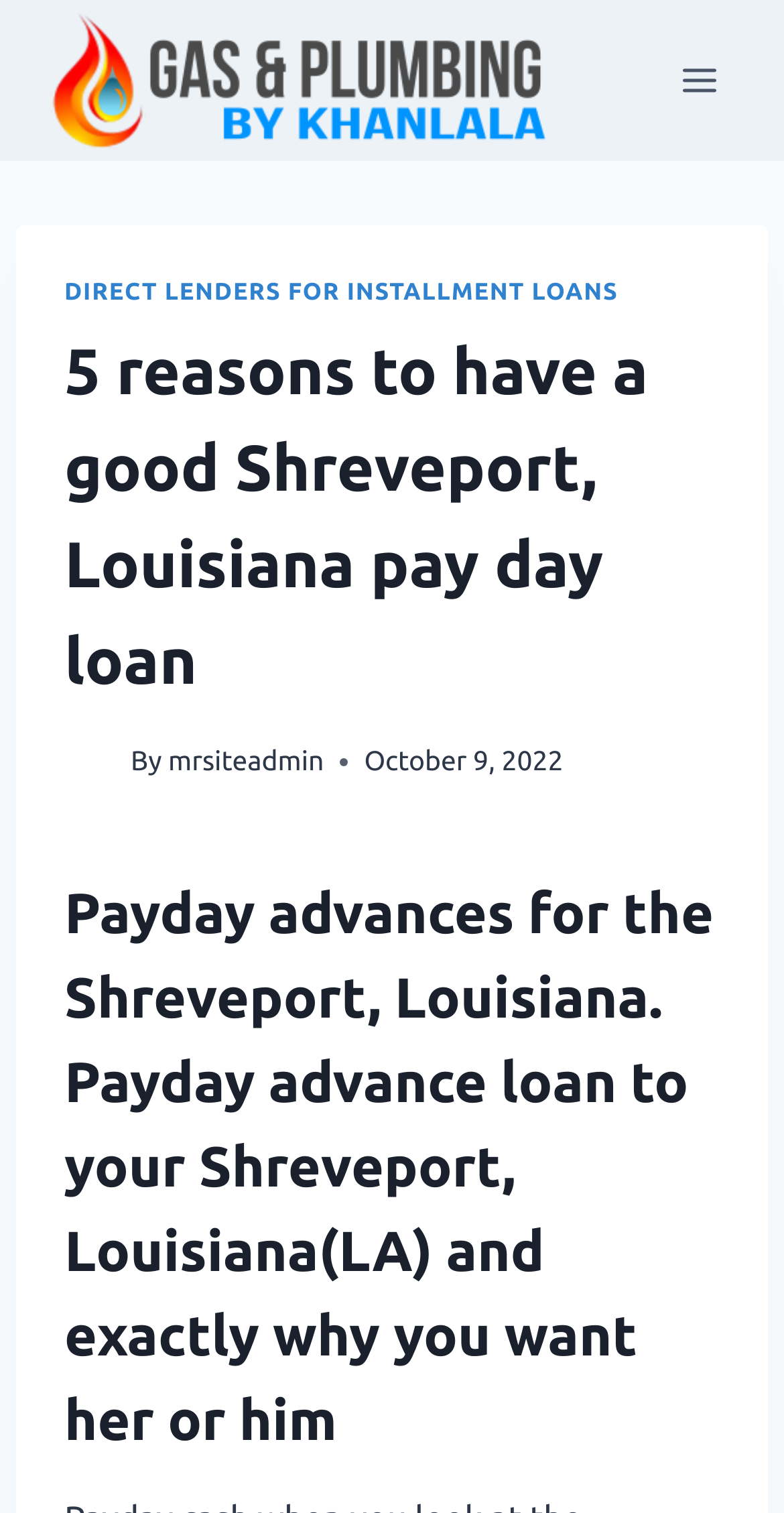Provide the bounding box coordinates for the specified HTML element described in this description: "Toggle Menu". The coordinates should be four float numbers ranging from 0 to 1, in the format [left, top, right, bottom].

[0.844, 0.032, 0.938, 0.074]